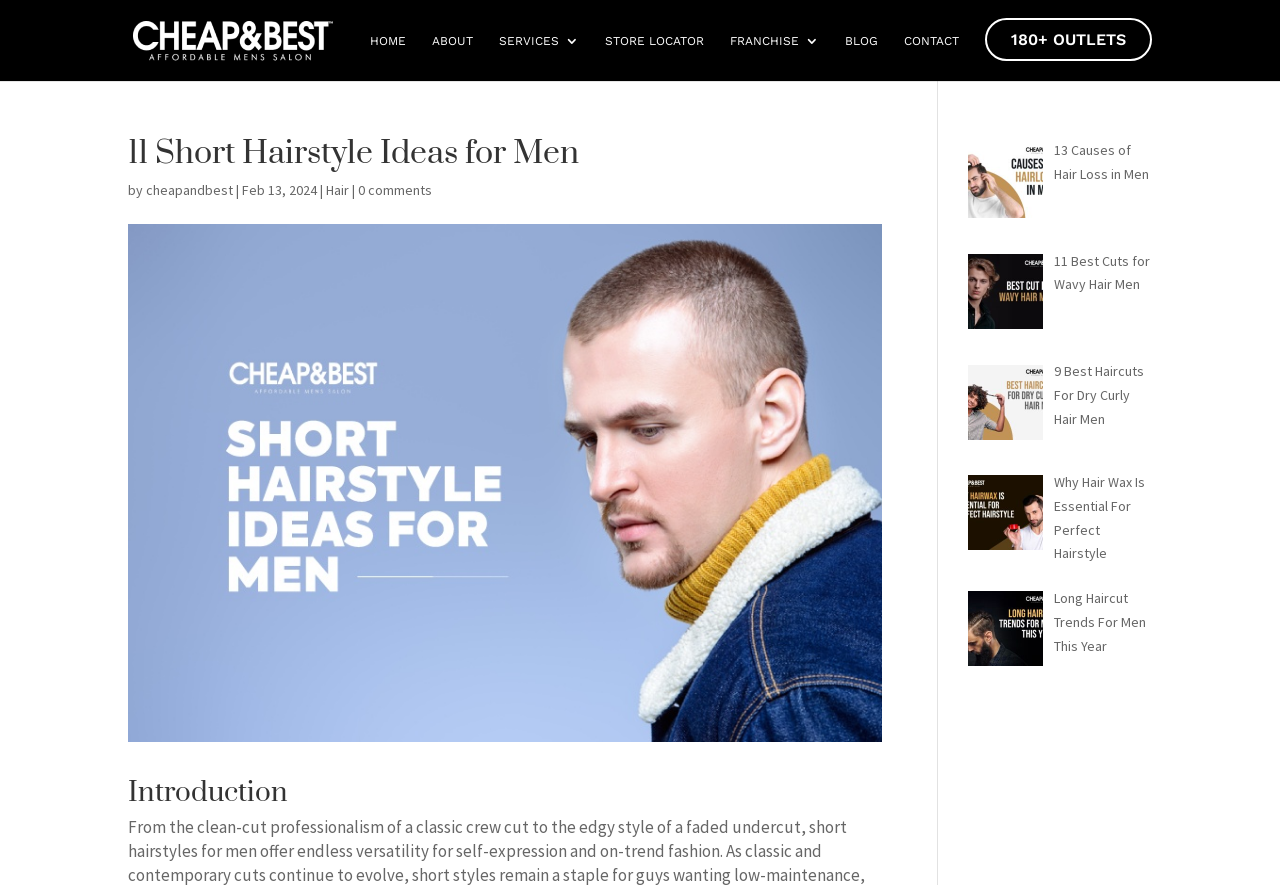Deliver a detailed narrative of the webpage's visual and textual elements.

The webpage is about hairstyles for men, specifically showcasing the top 11 short hairstyle ideas. At the top left, there is a logo with the text "Cheap and Best Salon" accompanied by an image. Below the logo, there is a navigation menu with links to various sections of the website, including "HOME", "ABOUT", "SERVICES 3", "STORE LOCATOR", "FRANCHISE 3", "BLOG", "CONTACT", and "180+ OUTLETS".

The main content of the webpage is divided into two sections. The first section has a heading "11 Short Hairstyle Ideas for Men" followed by the author's name "cheapandbest" and the date "Feb 13, 2024". There is also a category link "Hair" and a comment link "0 comments".

The second section has a heading "Introduction" which is likely the start of the blog post. Below the introduction, there are five links to related articles, including "13 Causes of Hair Loss in Men", "11 Best Cuts for Wavy Hair Men", "9 Best Haircuts For Dry Curly Hair Men", "Why Hair Wax Is Essential For Perfect Hairstyle", and "Long Haircut Trends For Men This Year". These links are positioned at the bottom right of the page.